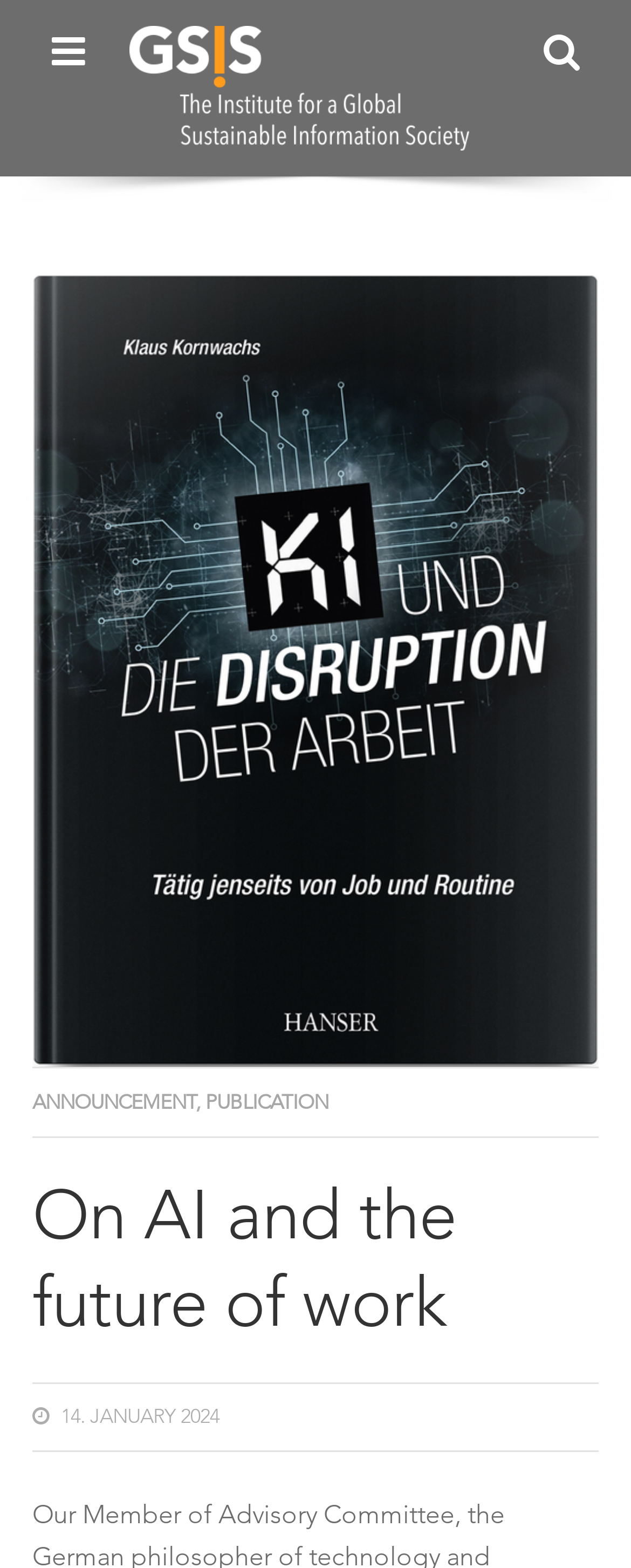Locate the primary headline on the webpage and provide its text.

On AI and the future of work